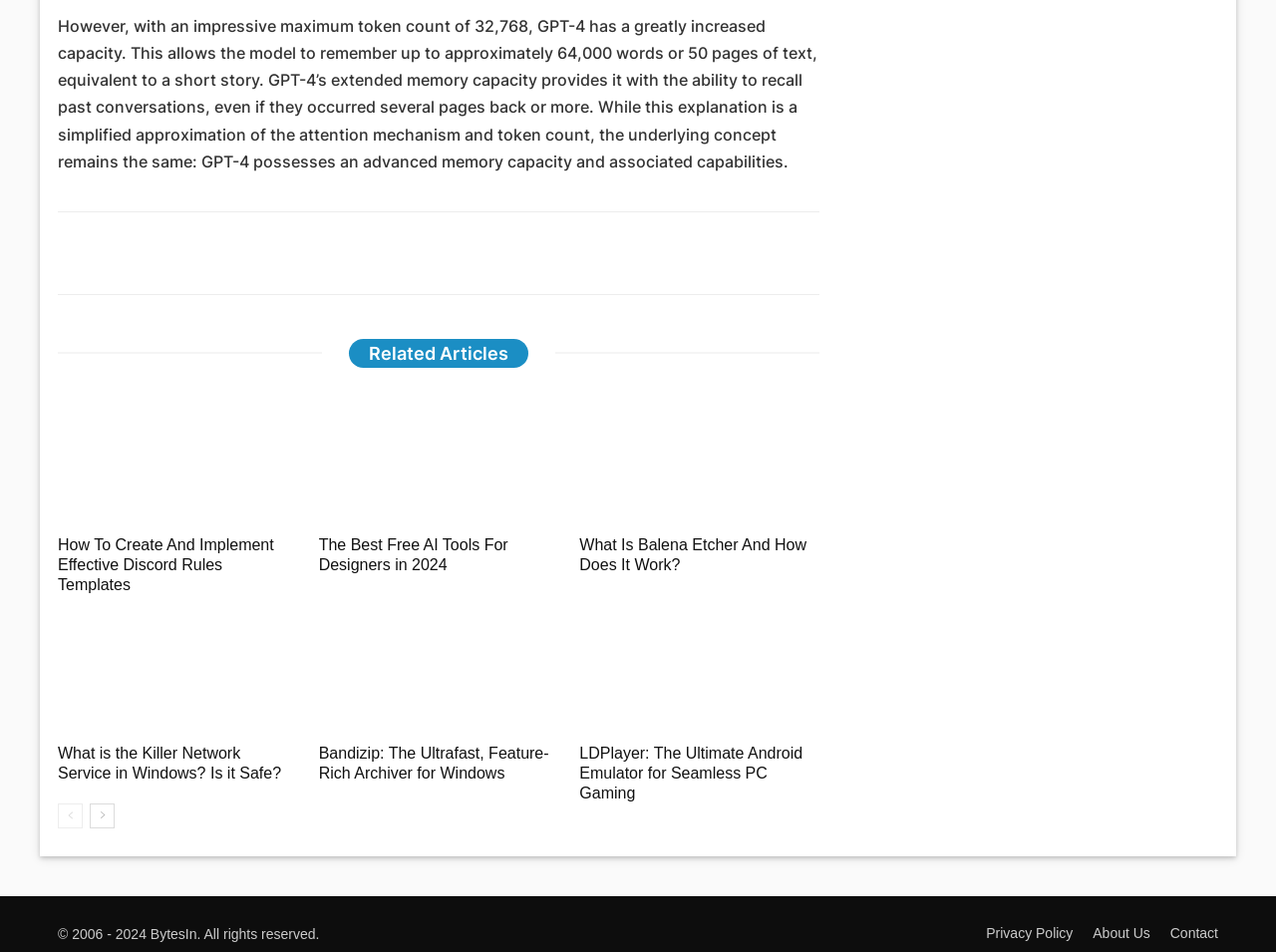Please identify the bounding box coordinates of the element I need to click to follow this instruction: "View Privacy Policy".

[0.773, 0.971, 0.841, 0.99]